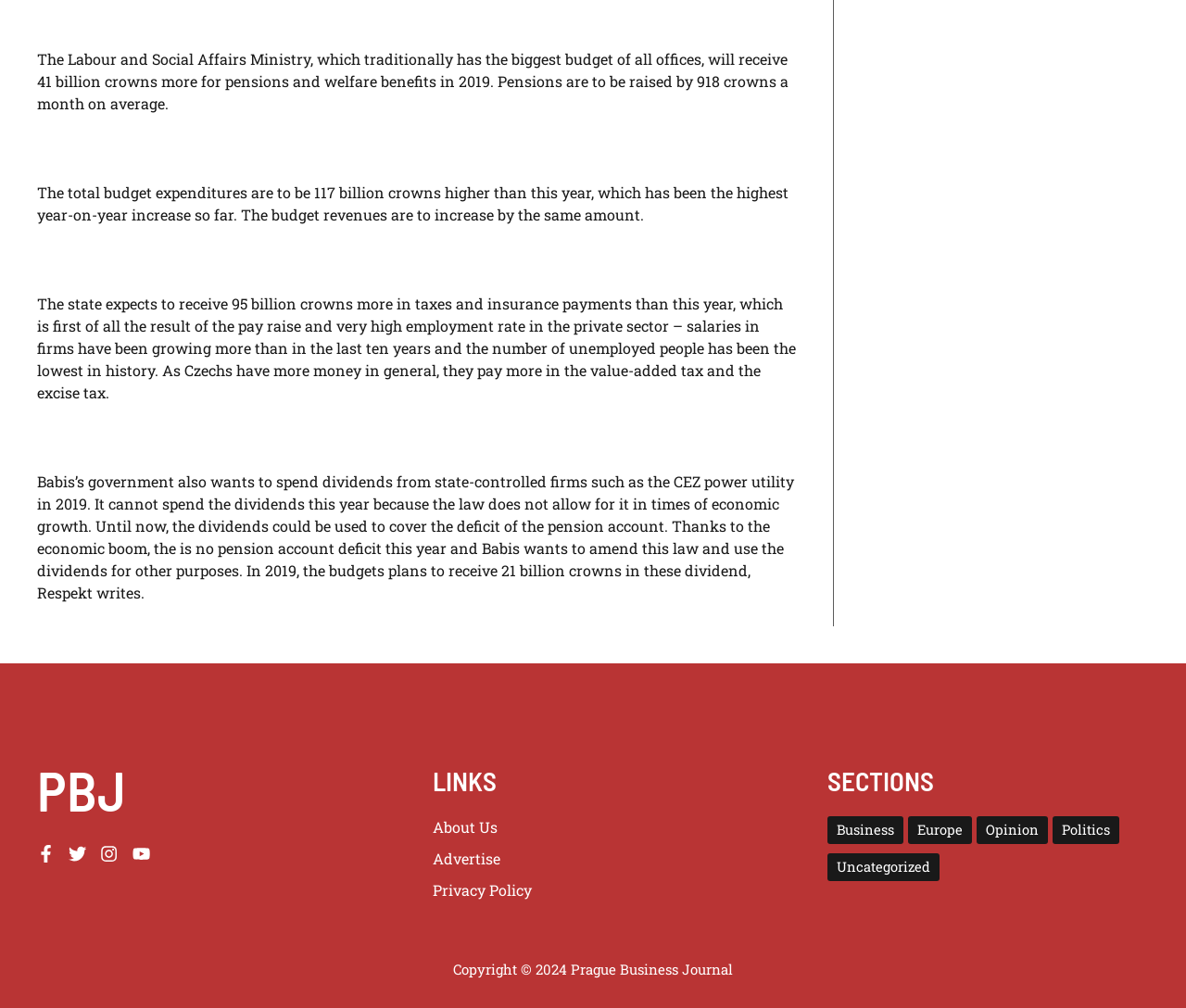Locate the bounding box coordinates of the clickable area needed to fulfill the instruction: "Click on 'Politics'".

[0.888, 0.81, 0.944, 0.837]